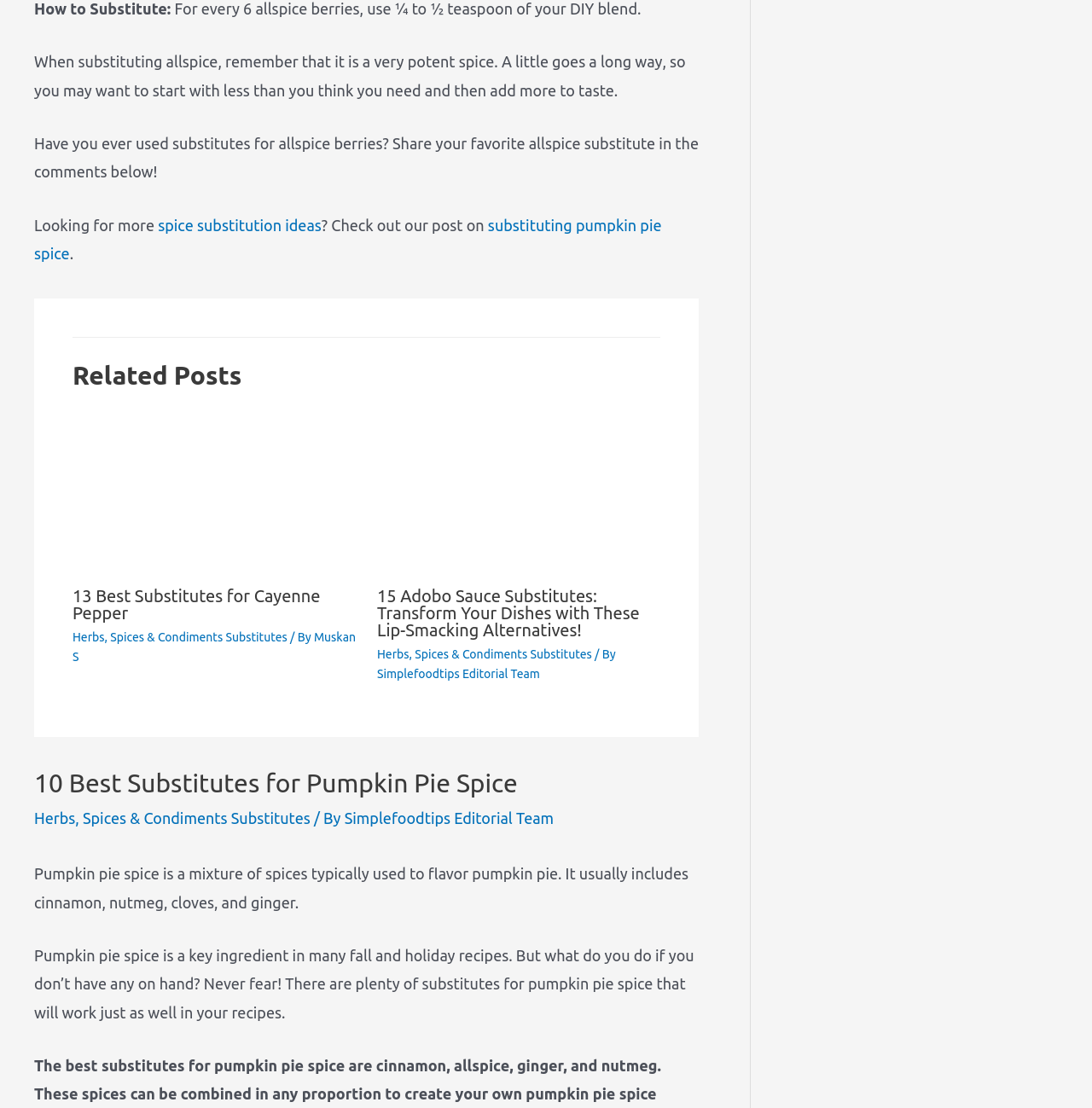Using the provided element description, identify the bounding box coordinates as (top-left x, top-left y, bottom-right x, bottom-right y). Ensure all values are between 0 and 1. Description: Herbs, Spices & Condiments Substitutes

[0.066, 0.569, 0.263, 0.581]